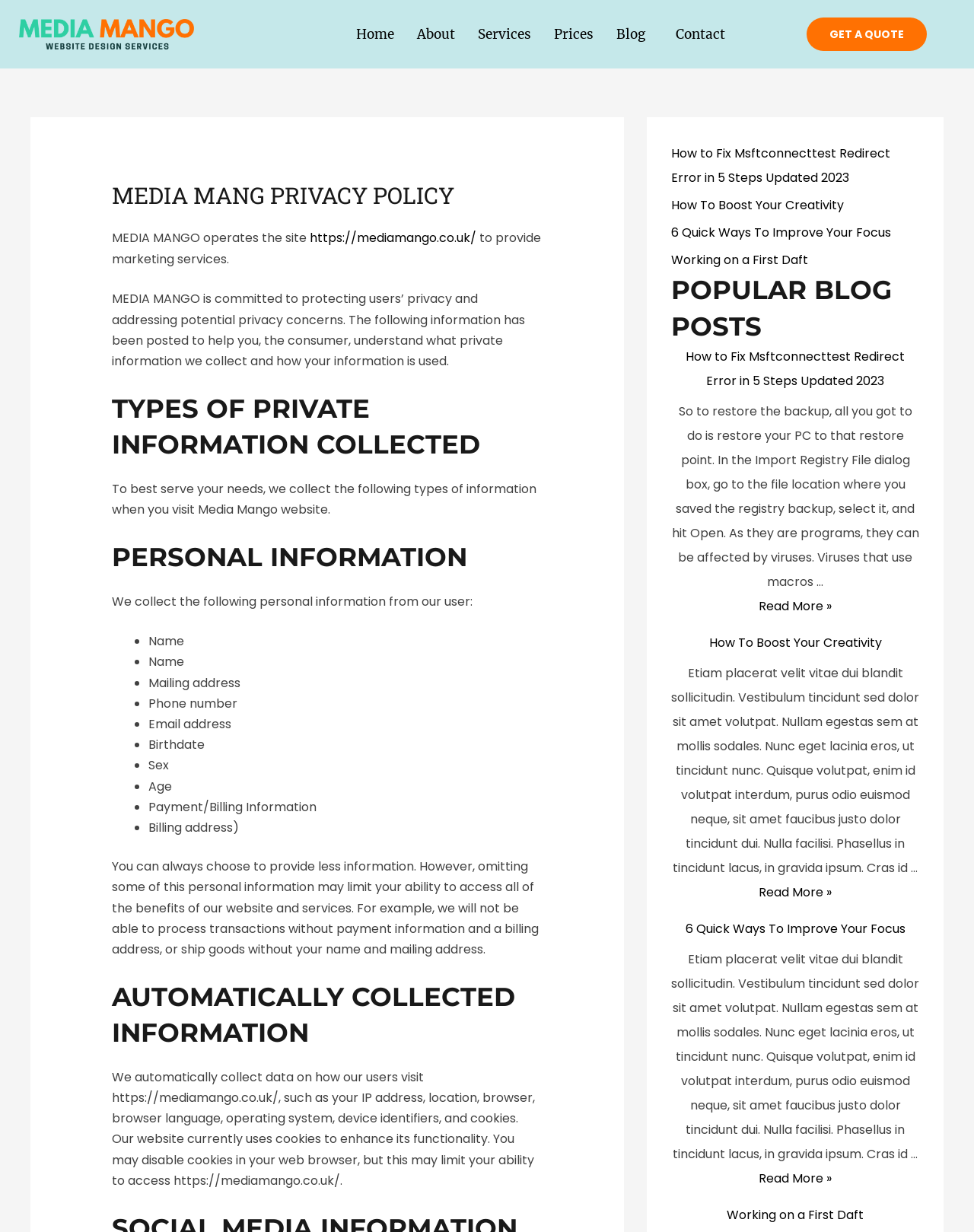From the webpage screenshot, predict the bounding box coordinates (top-left x, top-left y, bottom-right x, bottom-right y) for the UI element described here: Working on a First Daft

[0.746, 0.979, 0.887, 0.993]